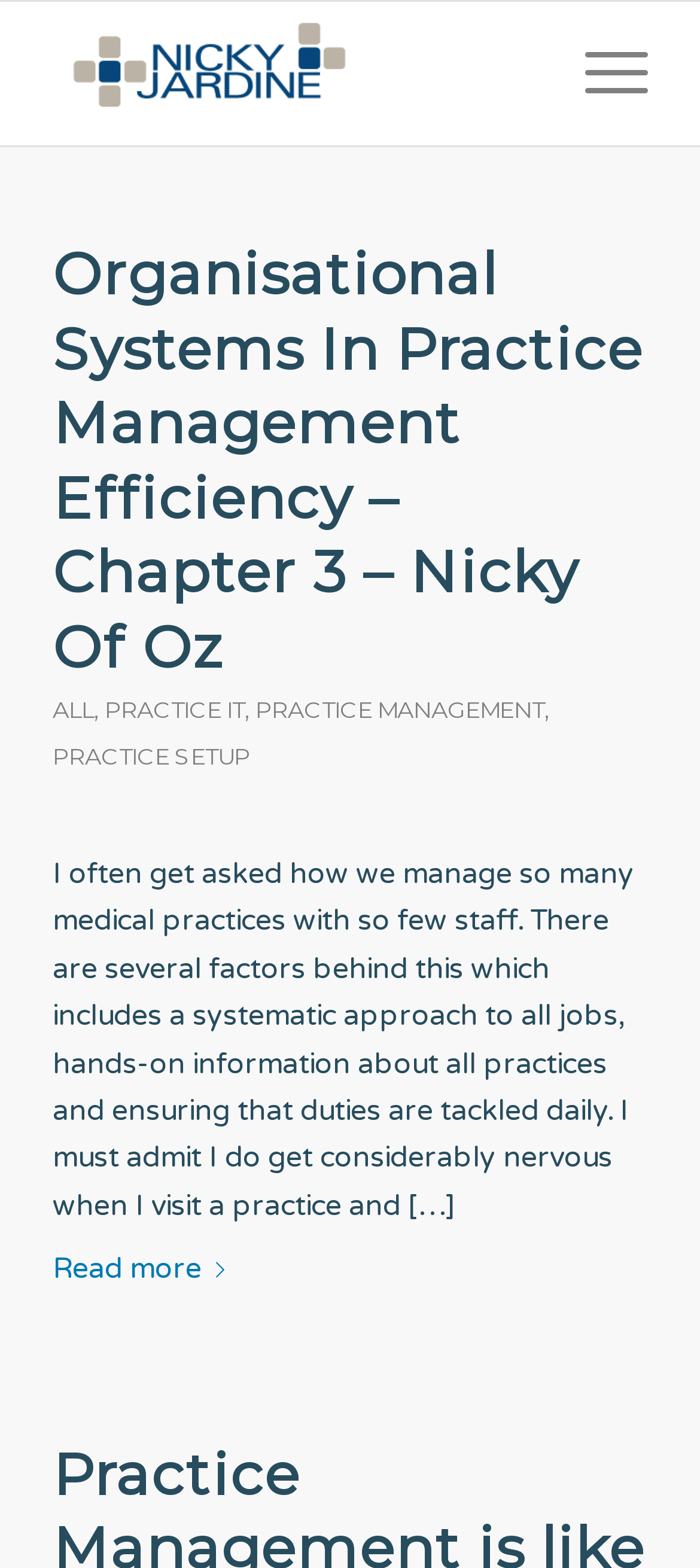Identify the bounding box coordinates of the region that should be clicked to execute the following instruction: "Click on the Nicky Jardine Practice Management & Medical Centre Setup link".

[0.075, 0.001, 0.755, 0.093]